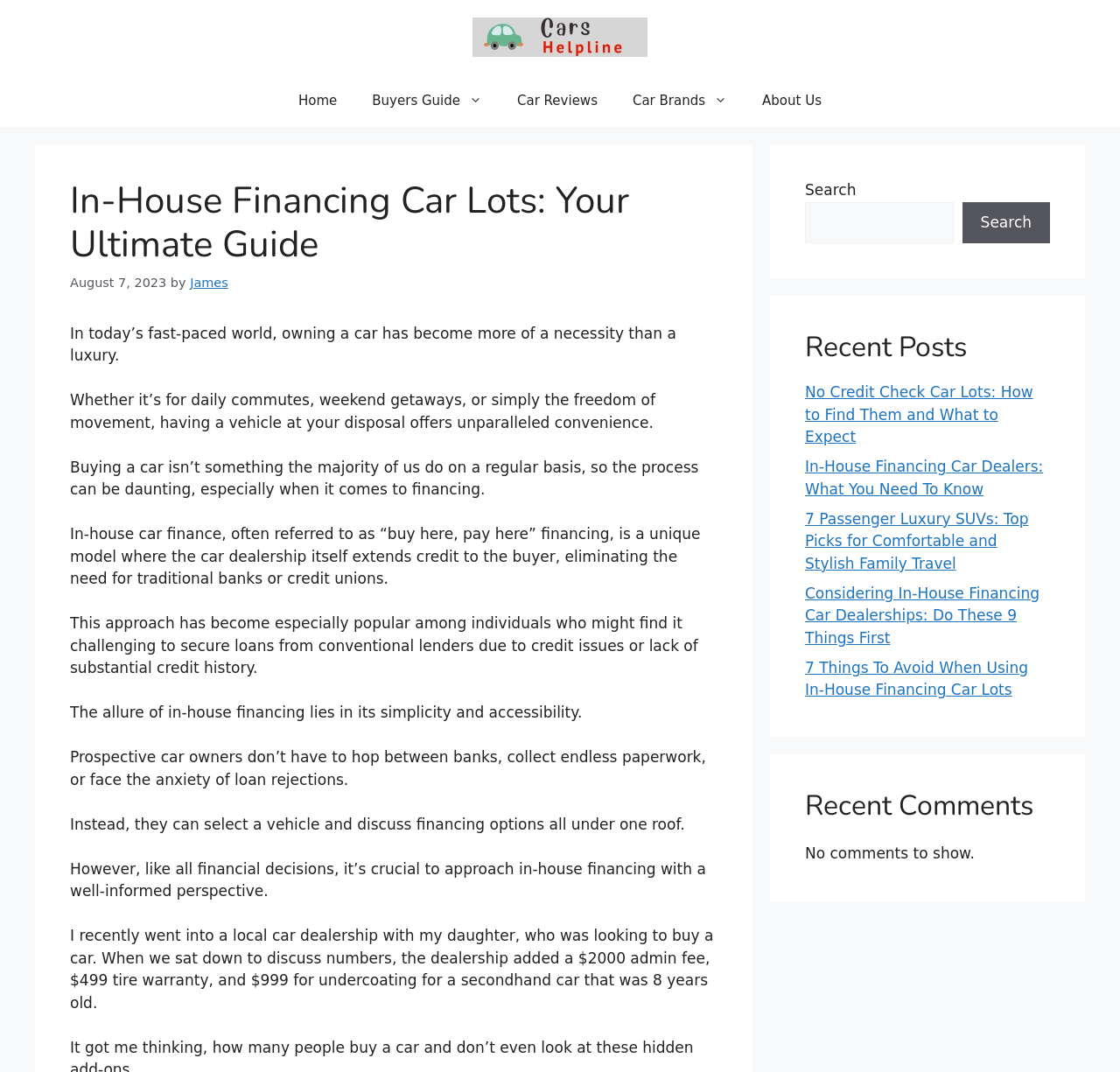What is the main topic of this webpage?
Use the information from the screenshot to give a comprehensive response to the question.

Based on the webpage content, the main topic is about in-house financing car lots, which is a unique model where the car dealership itself extends credit to the buyer, eliminating the need for traditional banks or credit unions.